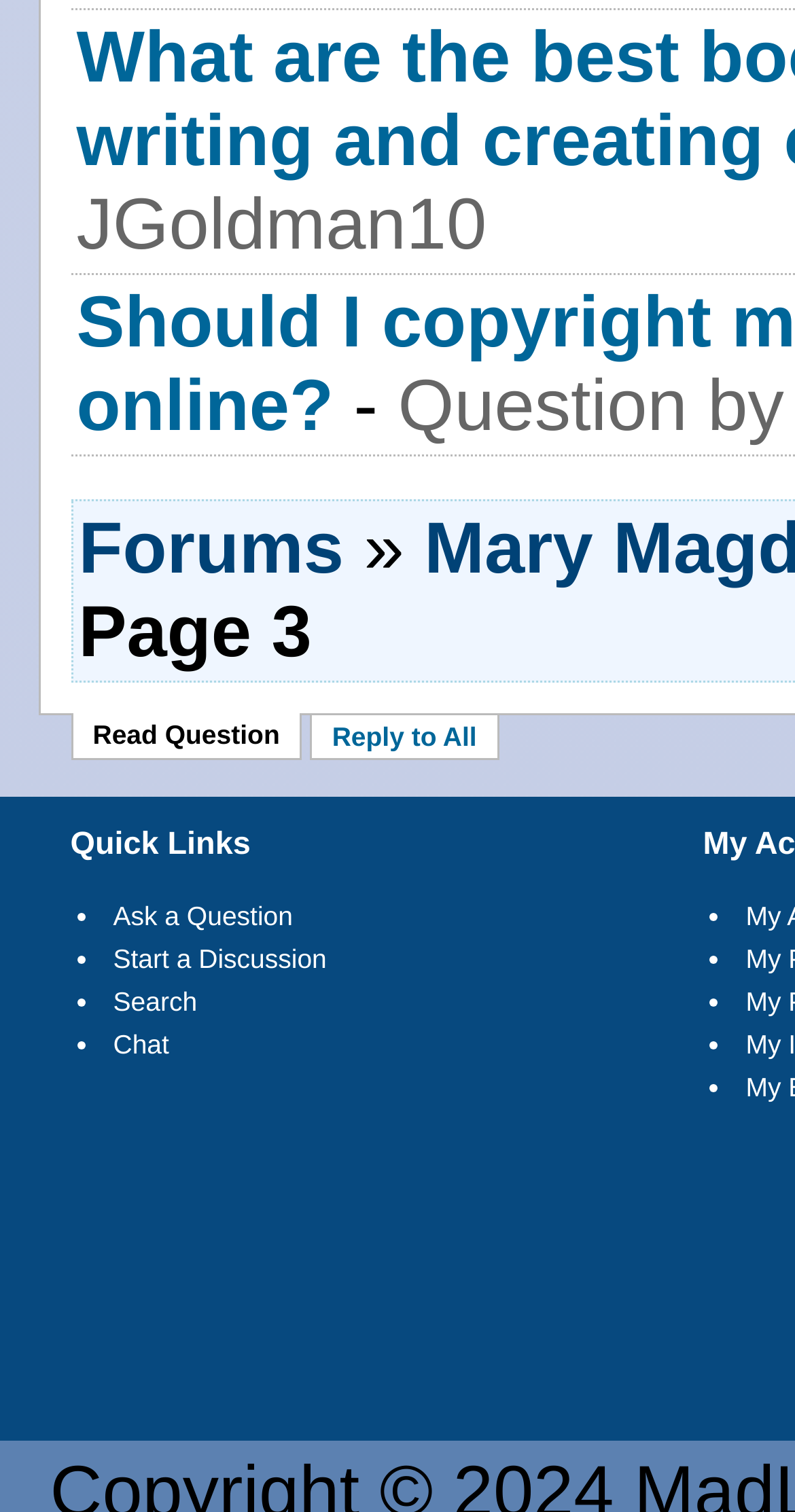What is the position of the 'Forums' link?
Provide a concise answer using a single word or phrase based on the image.

Top-left